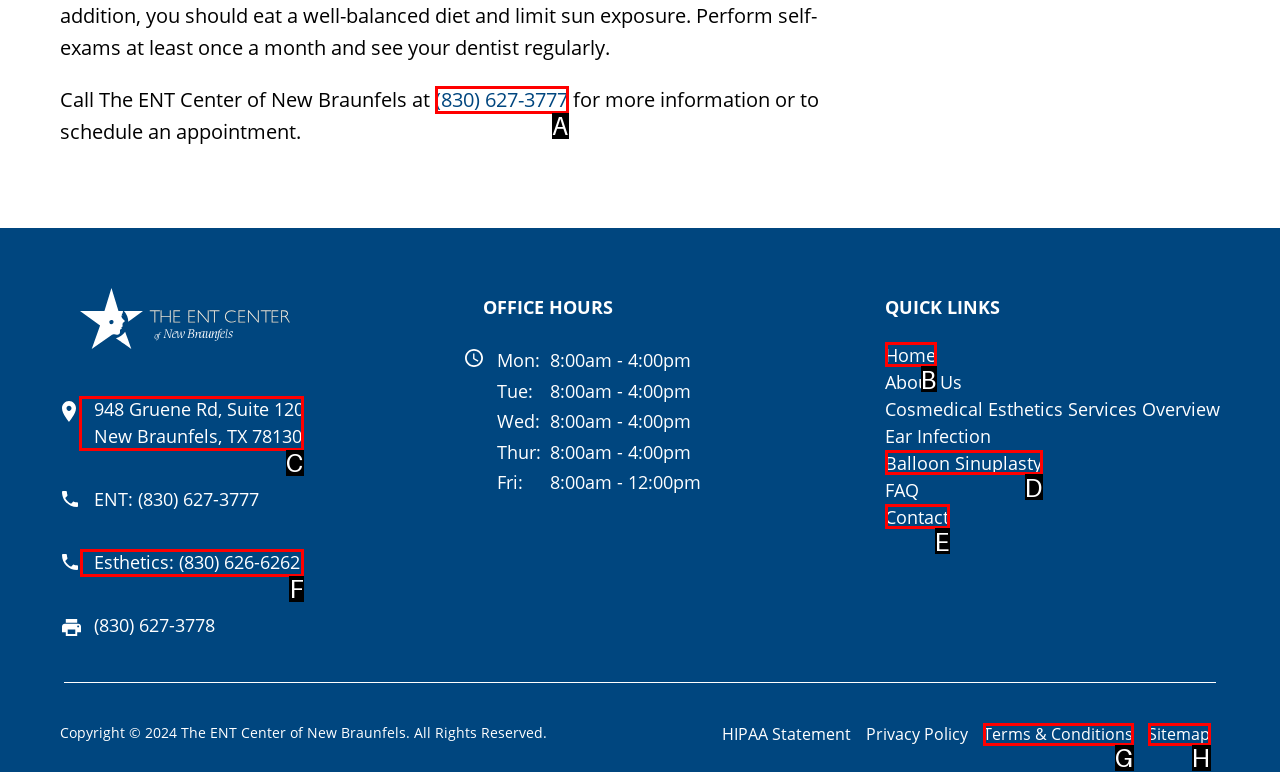Tell me the letter of the correct UI element to click for this instruction: Visit the office location. Answer with the letter only.

C